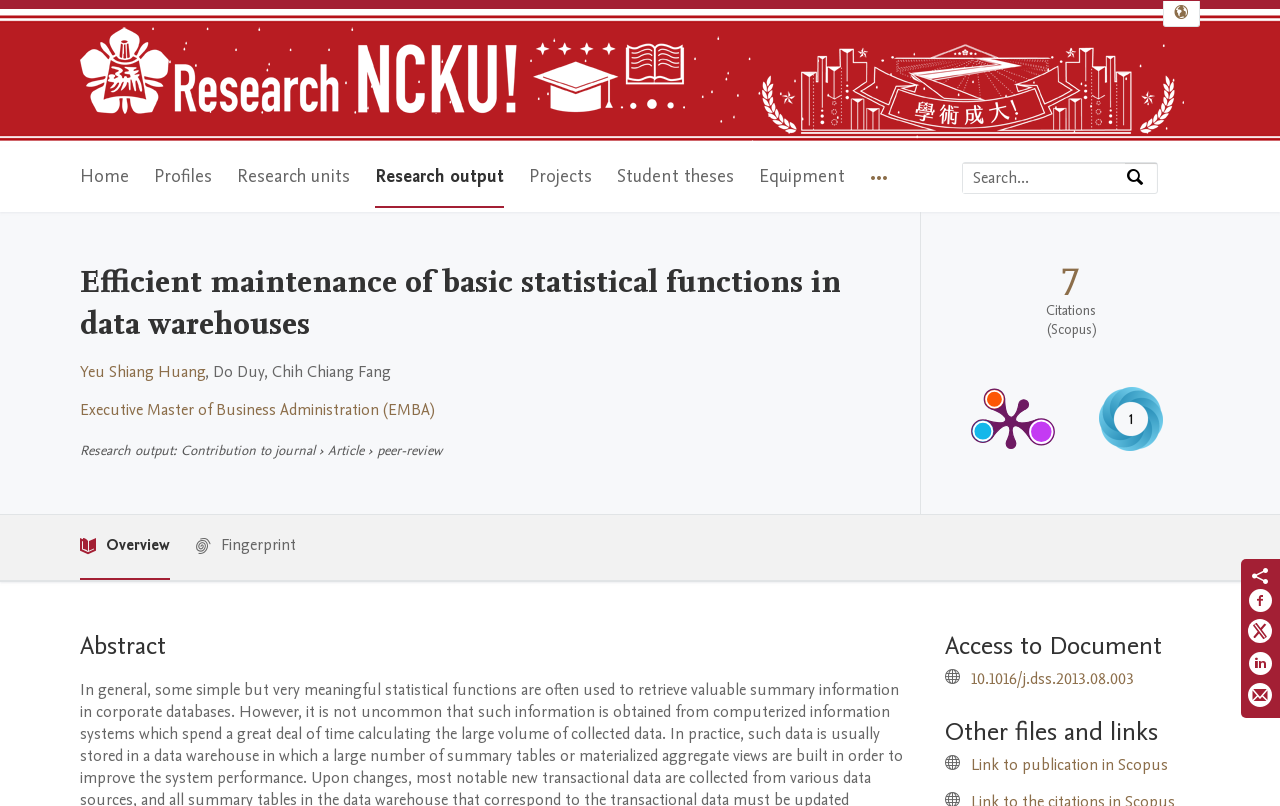What is the purpose of the 'Search' button?
Could you answer the question with a detailed and thorough explanation?

The 'Search' button is located at coordinates [0.879, 0.201, 0.904, 0.238] and is associated with a textbox element with the placeholder text 'Search by expertise, name or affiliation'. This suggests that the purpose of the 'Search' button is to search by expertise, name or affiliation.